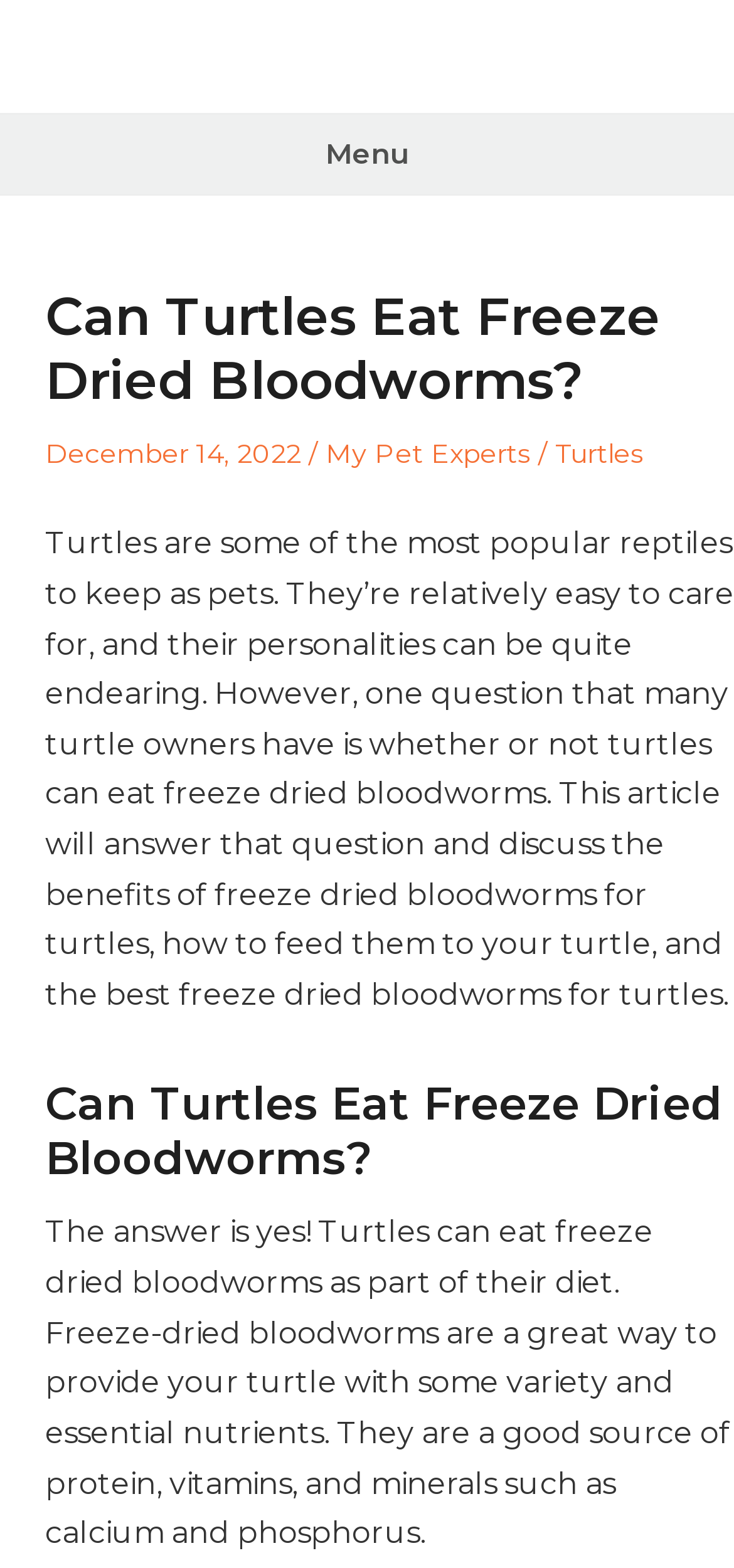Provide a one-word or one-phrase answer to the question:
What nutrients do freeze-dried bloodworms provide to turtles?

Protein, vitamins, and minerals